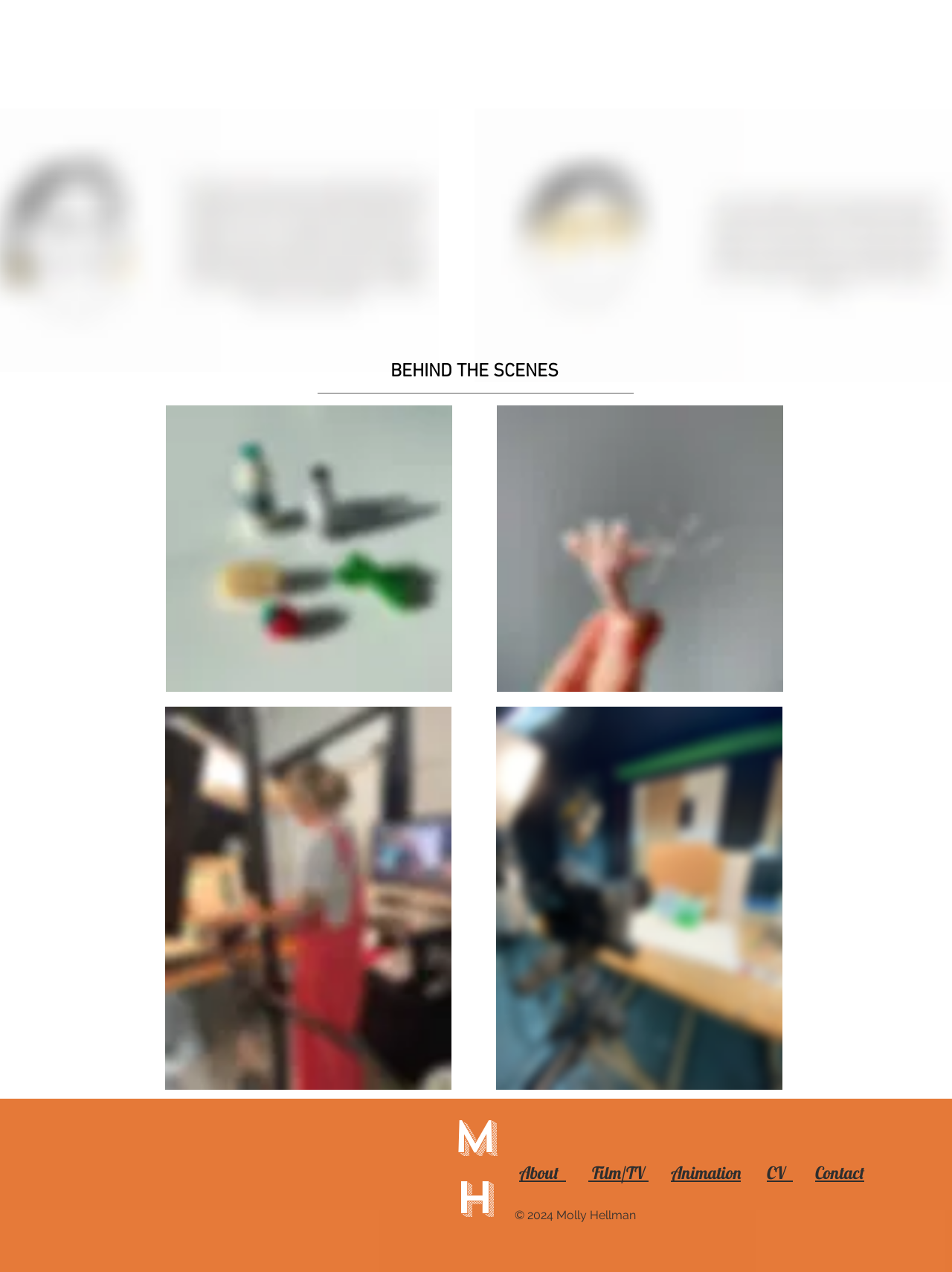Please identify the bounding box coordinates of the element on the webpage that should be clicked to follow this instruction: "Read about the filmmaker". The bounding box coordinates should be given as four float numbers between 0 and 1, formatted as [left, top, right, bottom].

[0.475, 0.87, 0.526, 0.965]